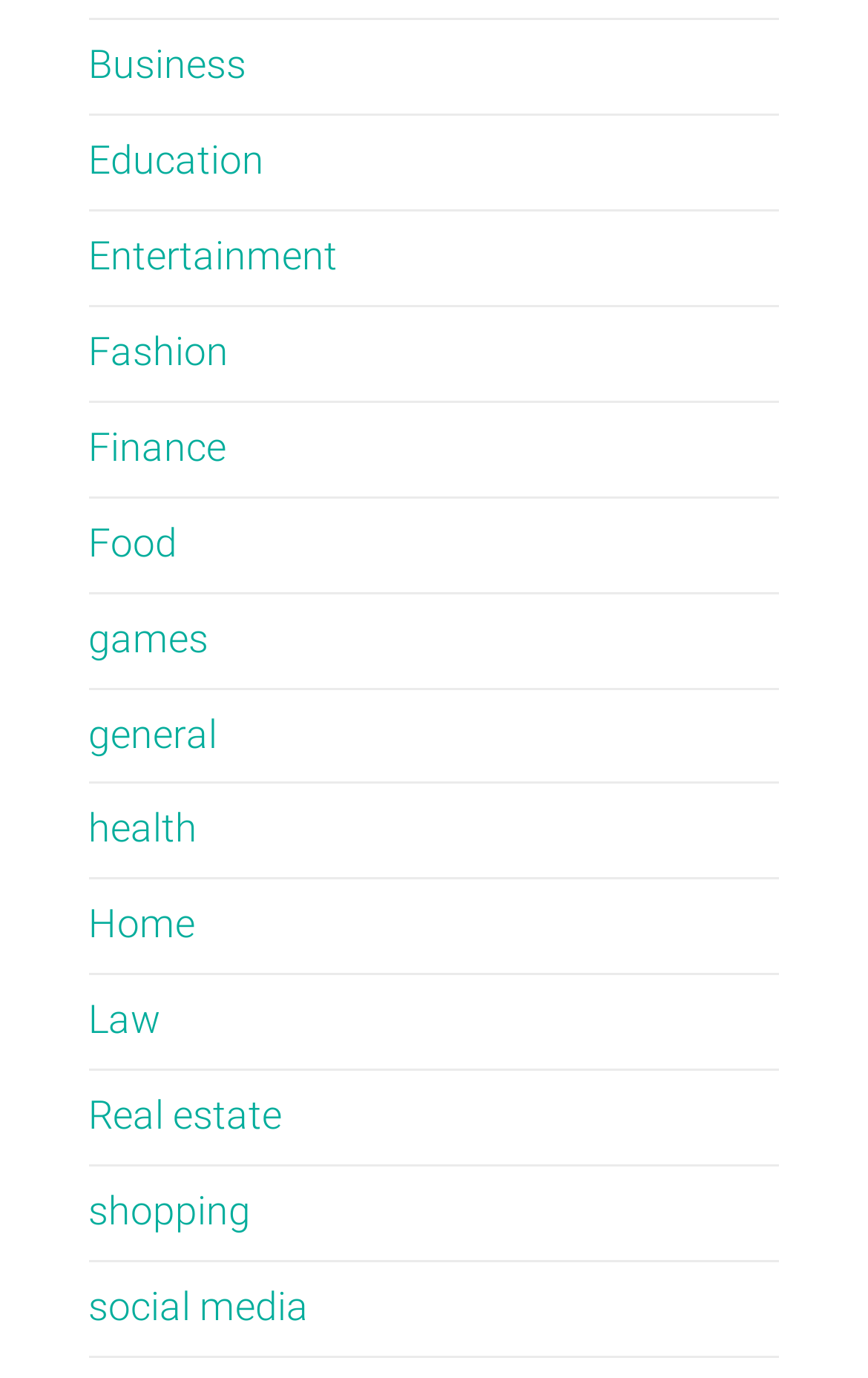Given the element description Real estate, predict the bounding box coordinates for the UI element in the webpage screenshot. The format should be (top-left x, top-left y, bottom-right x, bottom-right y), and the values should be between 0 and 1.

[0.102, 0.794, 0.325, 0.826]